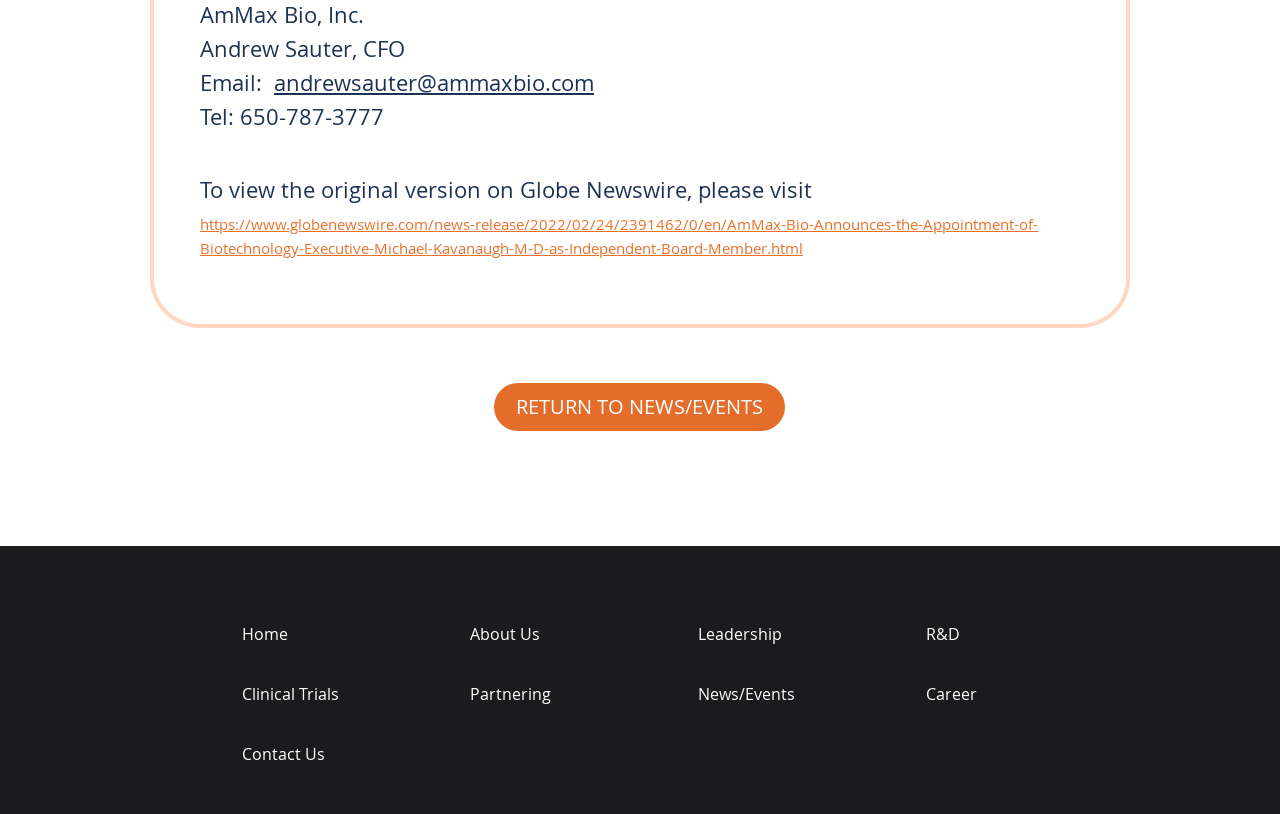From the webpage screenshot, identify the region described by RETURN TO NEWS/EVENTS. Provide the bounding box coordinates as (top-left x, top-left y, bottom-right x, bottom-right y), with each value being a floating point number between 0 and 1.

[0.386, 0.471, 0.613, 0.529]